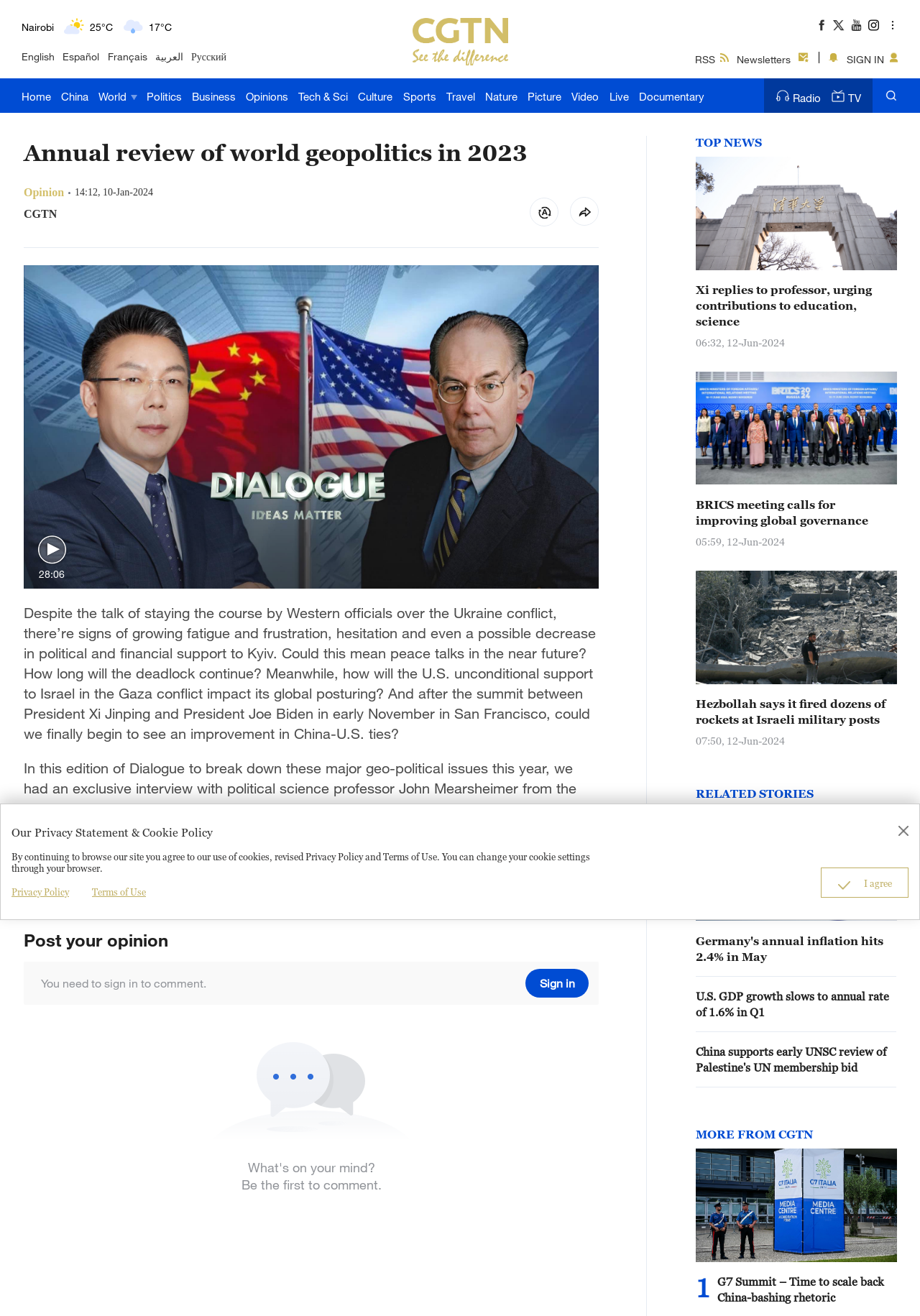Answer succinctly with a single word or phrase:
What is the current weather in Bengaluru?

Light rain